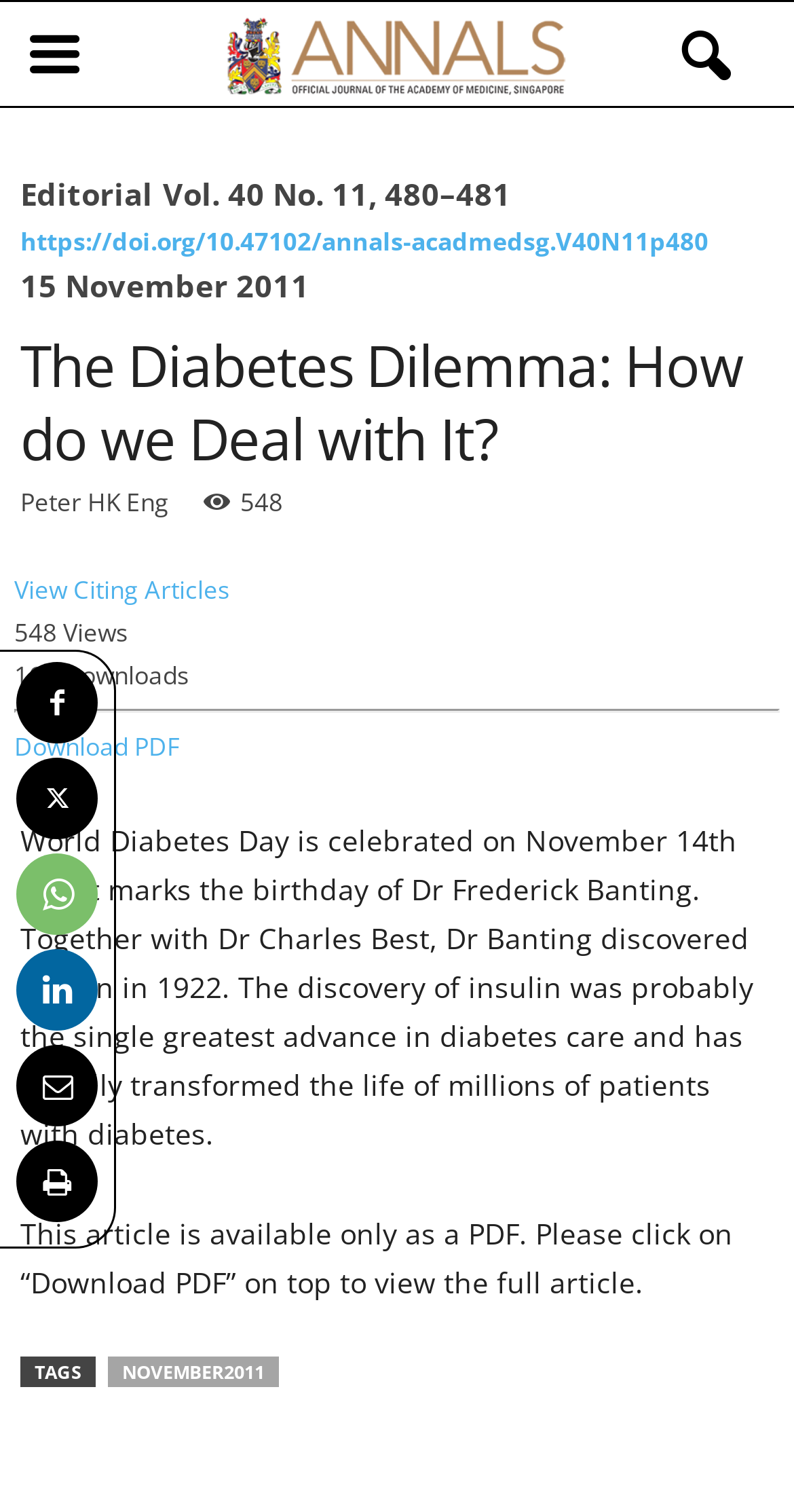What is the title of the editorial?
Give a detailed explanation using the information visible in the image.

I found the title of the editorial by looking at the header section of the webpage, where it says 'The Diabetes Dilemma: How do we Deal with It?' in a larger font size.